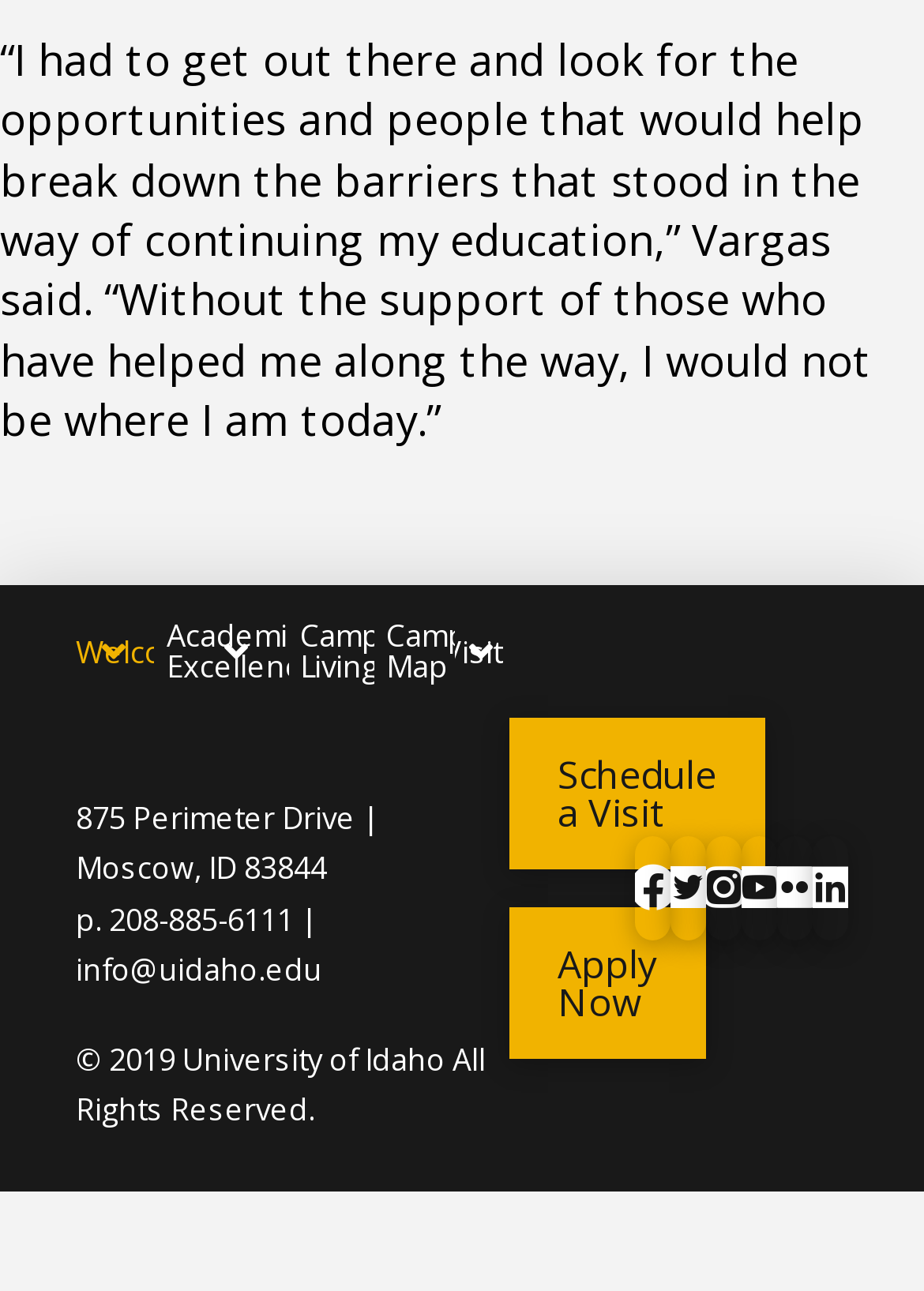Identify the bounding box coordinates for the region of the element that should be clicked to carry out the instruction: "Send an email to info@uidaho.edu". The bounding box coordinates should be four float numbers between 0 and 1, i.e., [left, top, right, bottom].

[0.082, 0.736, 0.349, 0.767]